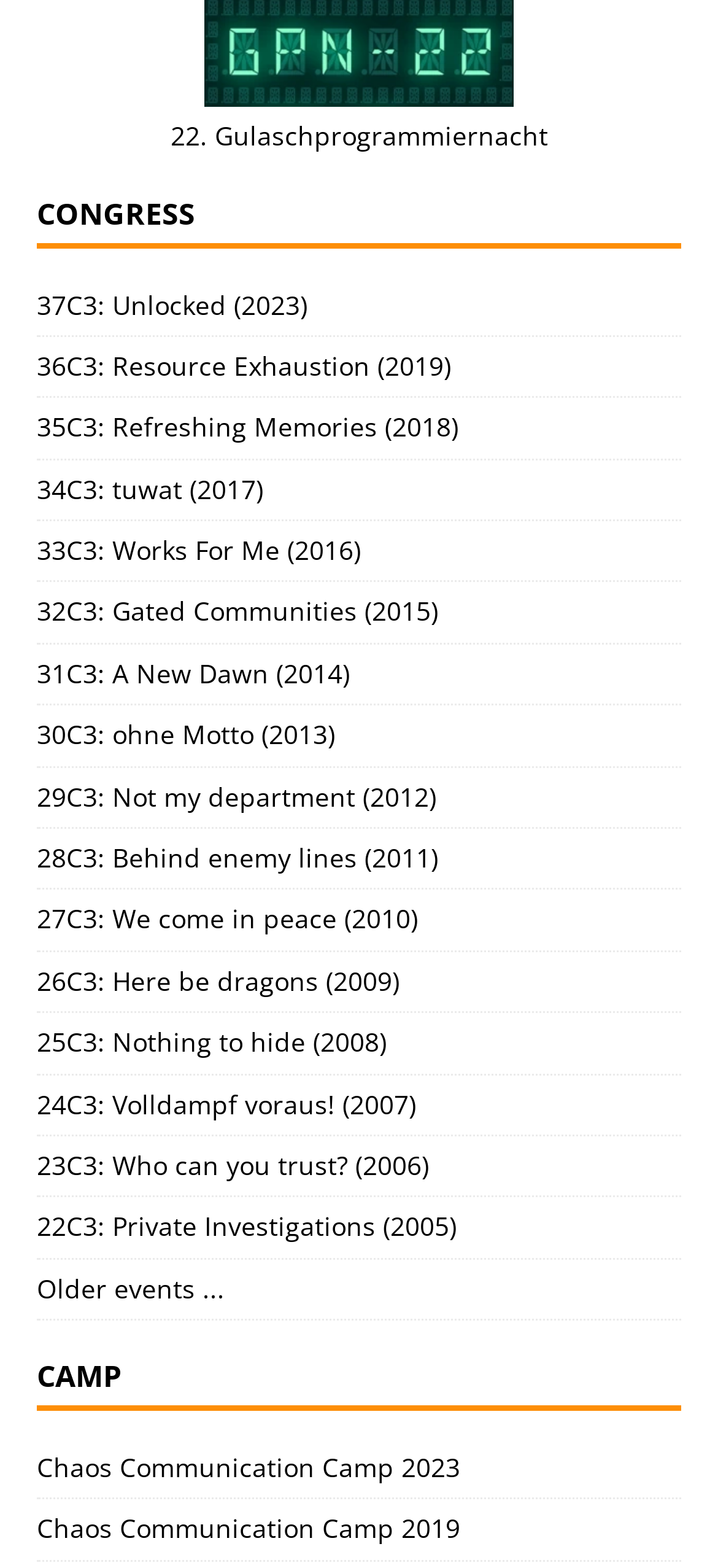Determine the bounding box for the described HTML element: "Send Inquiry". Ensure the coordinates are four float numbers between 0 and 1 in the format [left, top, right, bottom].

None